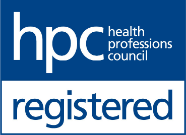Please provide a brief answer to the following inquiry using a single word or phrase:
What does the word 'registered' indicate?

Official registration with HPC